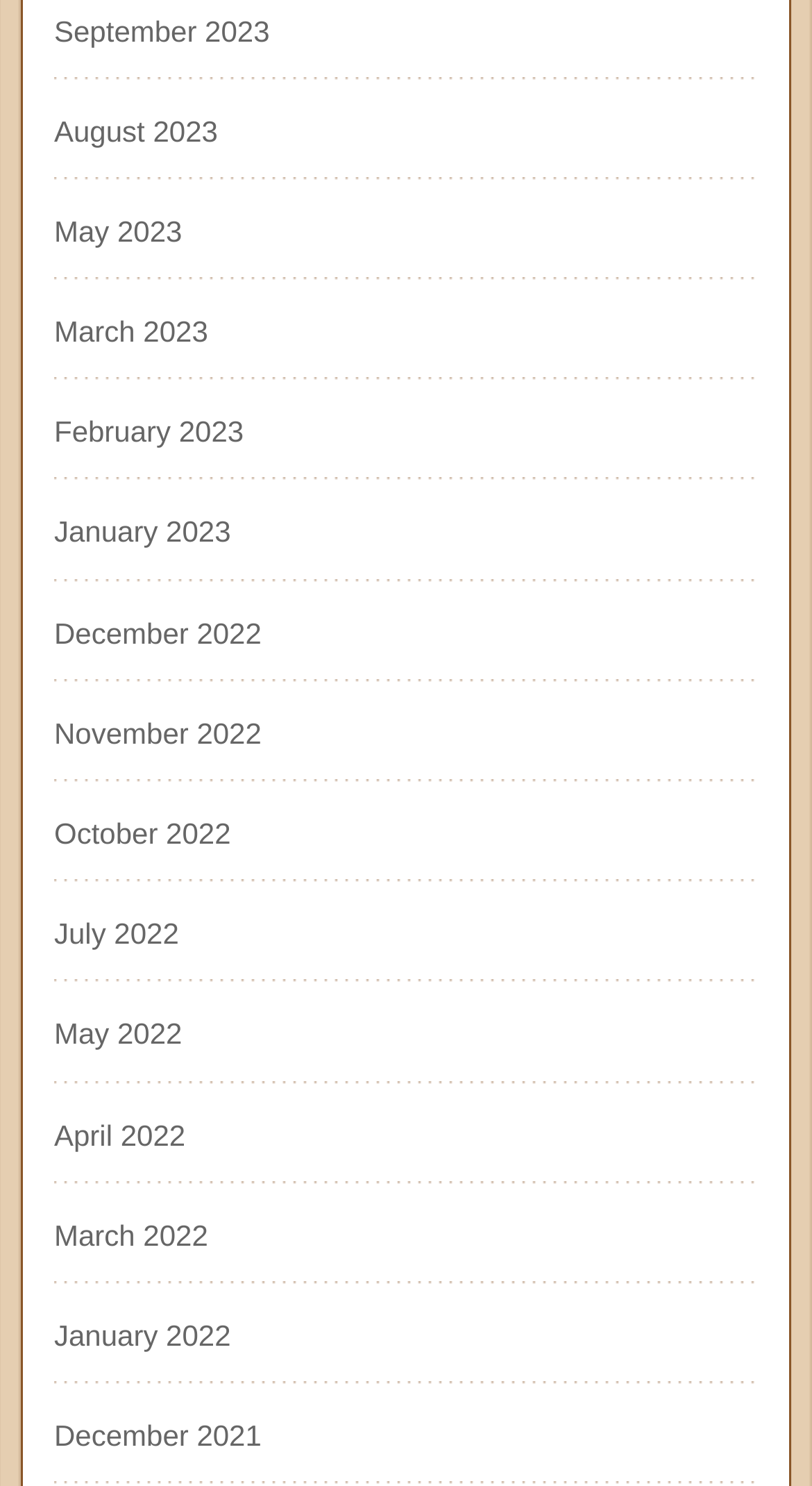Please specify the coordinates of the bounding box for the element that should be clicked to carry out this instruction: "View January 2022". The coordinates must be four float numbers between 0 and 1, formatted as [left, top, right, bottom].

[0.067, 0.887, 0.284, 0.91]